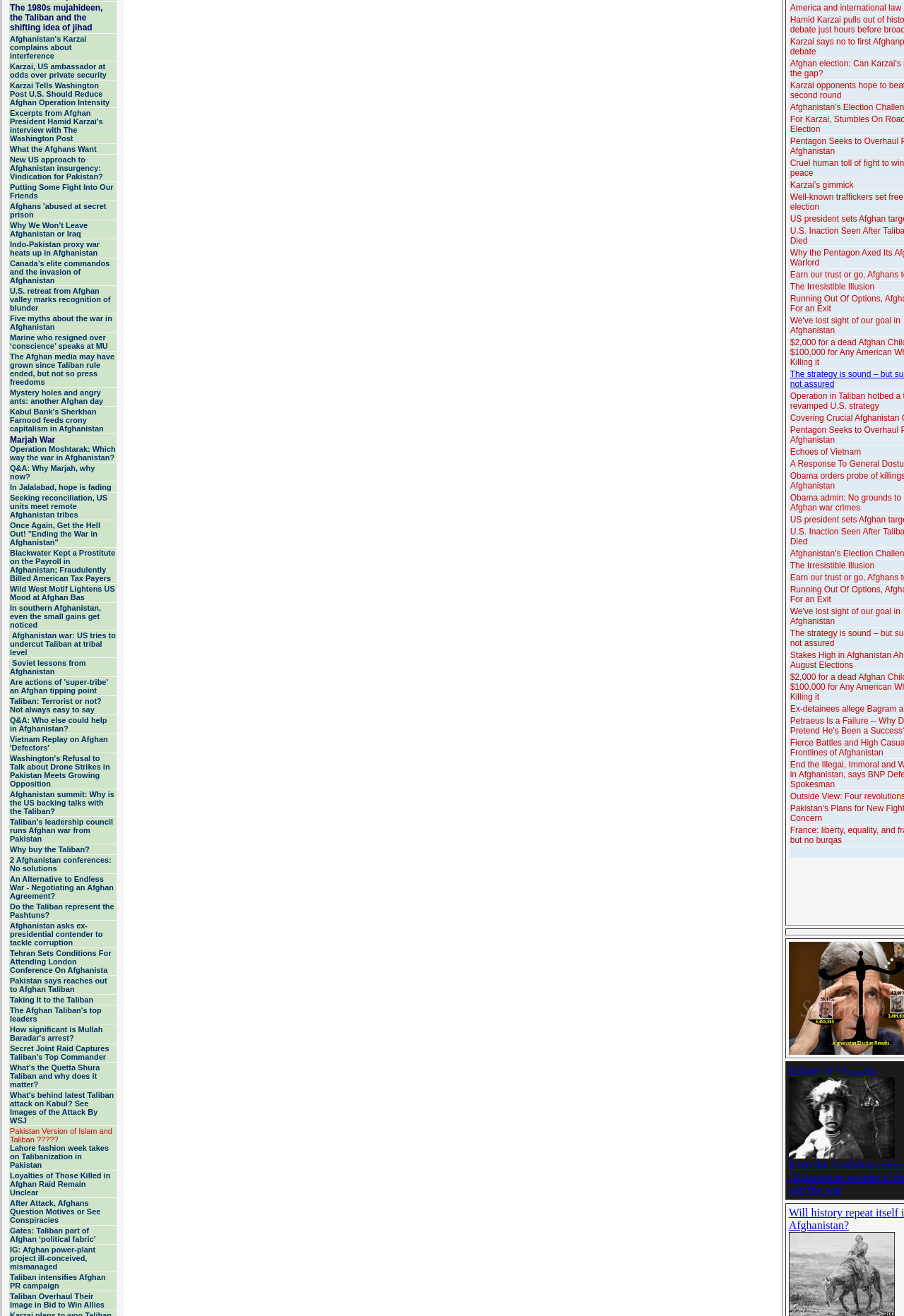What is the title of the first article?
Look at the image and respond with a one-word or short phrase answer.

The 1980s mujahideen, the Taliban and the shifting idea of jihad